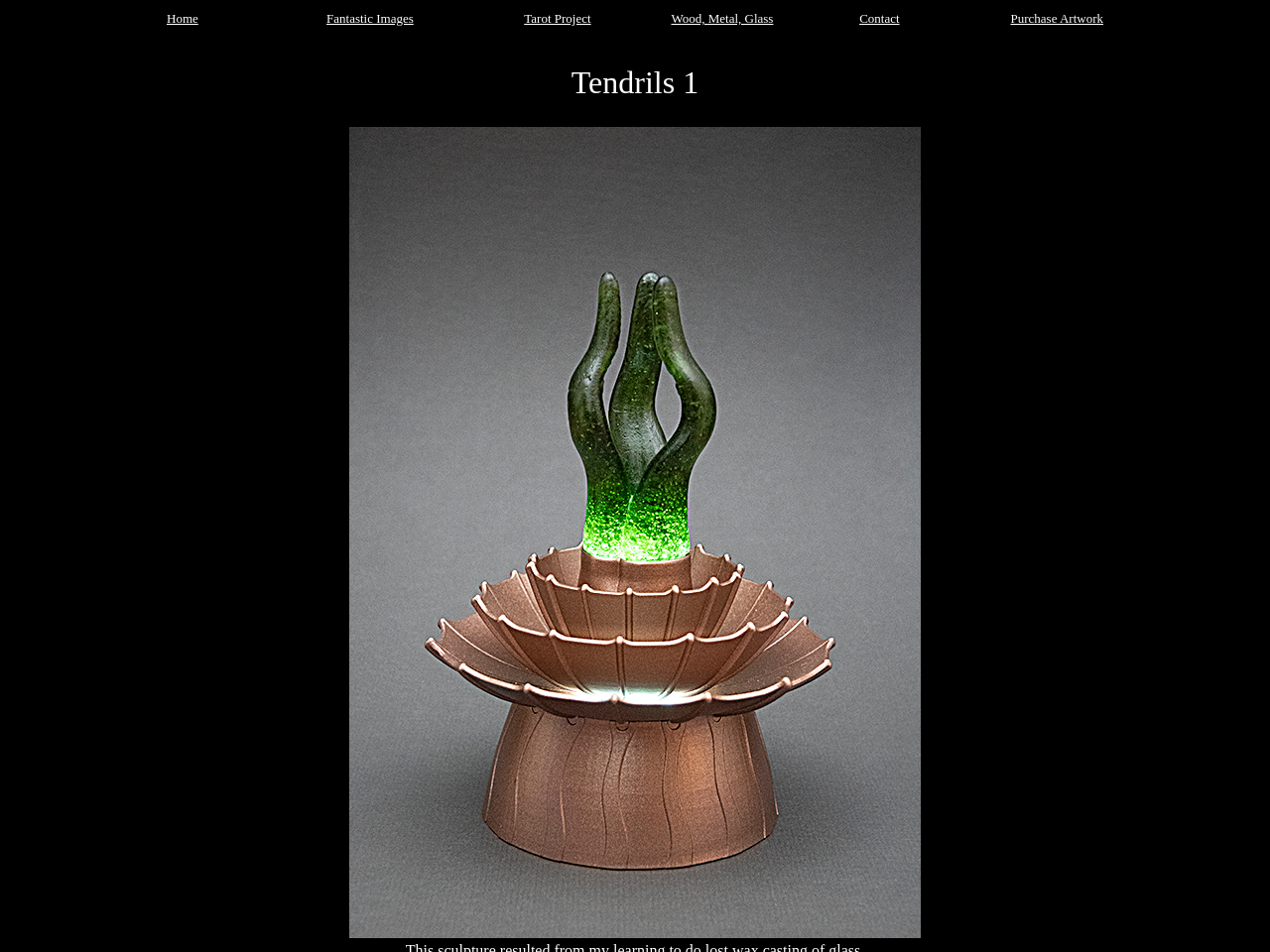Answer in one word or a short phrase: 
How many table rows are on the webpage?

4